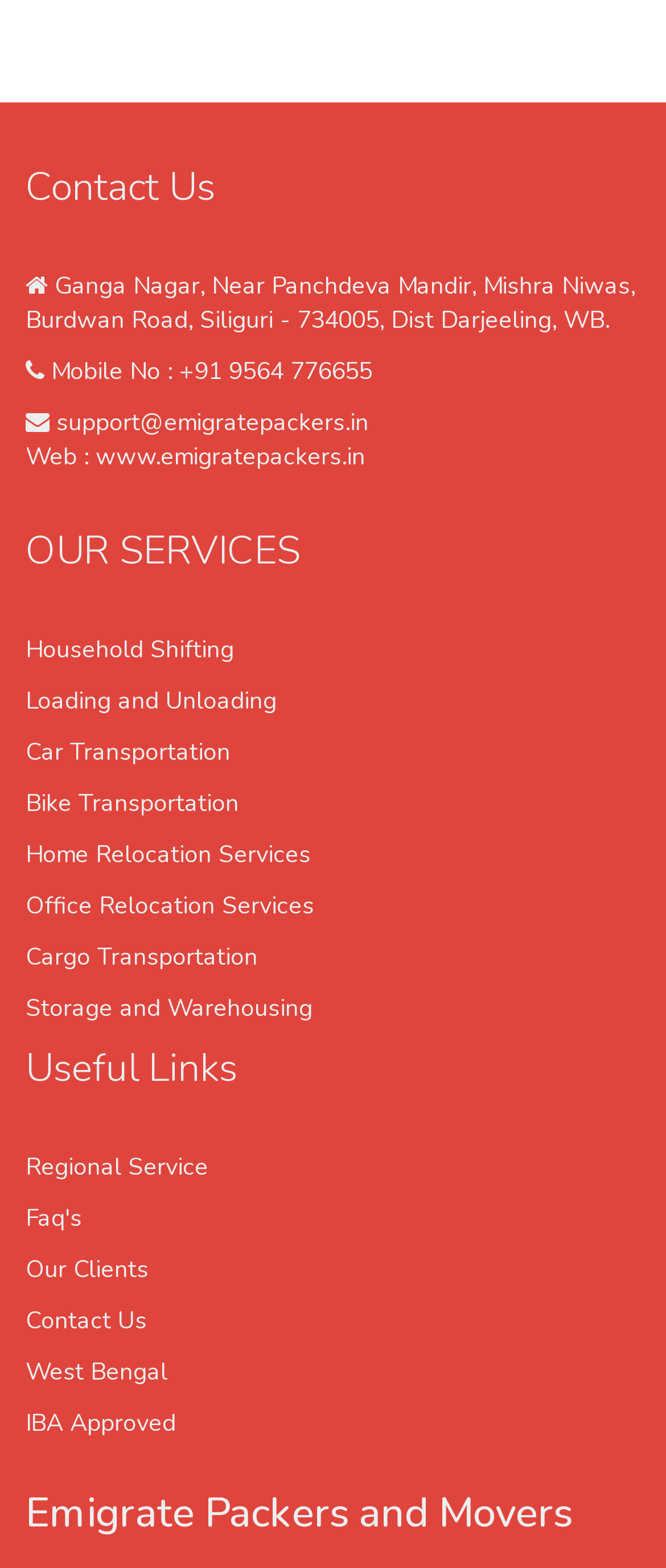Determine the bounding box coordinates of the section to be clicked to follow the instruction: "View Our Clients". The coordinates should be given as four float numbers between 0 and 1, formatted as [left, top, right, bottom].

[0.038, 0.799, 0.223, 0.82]